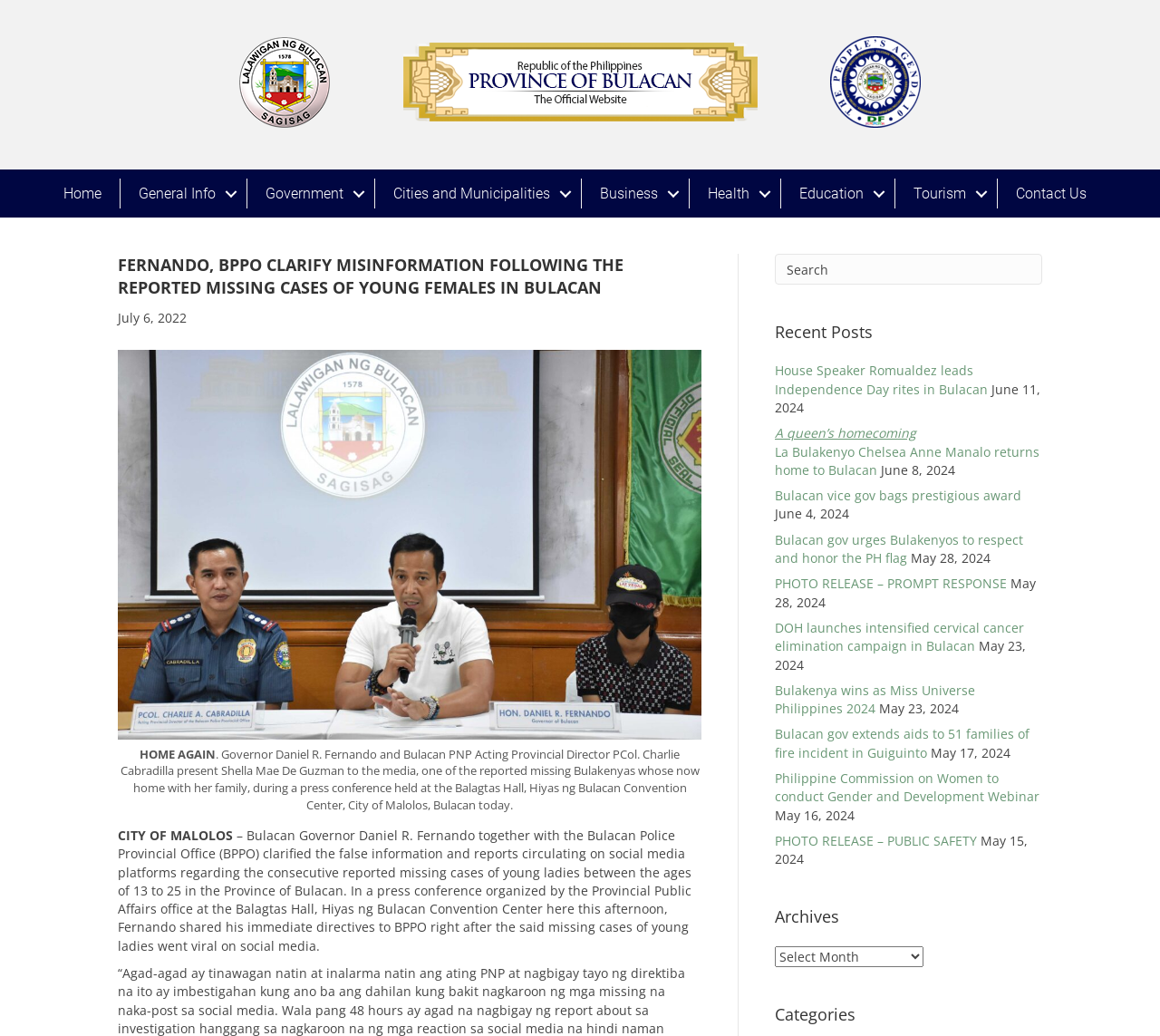Find the bounding box coordinates of the clickable region needed to perform the following instruction: "Click the 'Contact Us' link". The coordinates should be provided as four float numbers between 0 and 1, i.e., [left, top, right, bottom].

[0.86, 0.172, 0.952, 0.201]